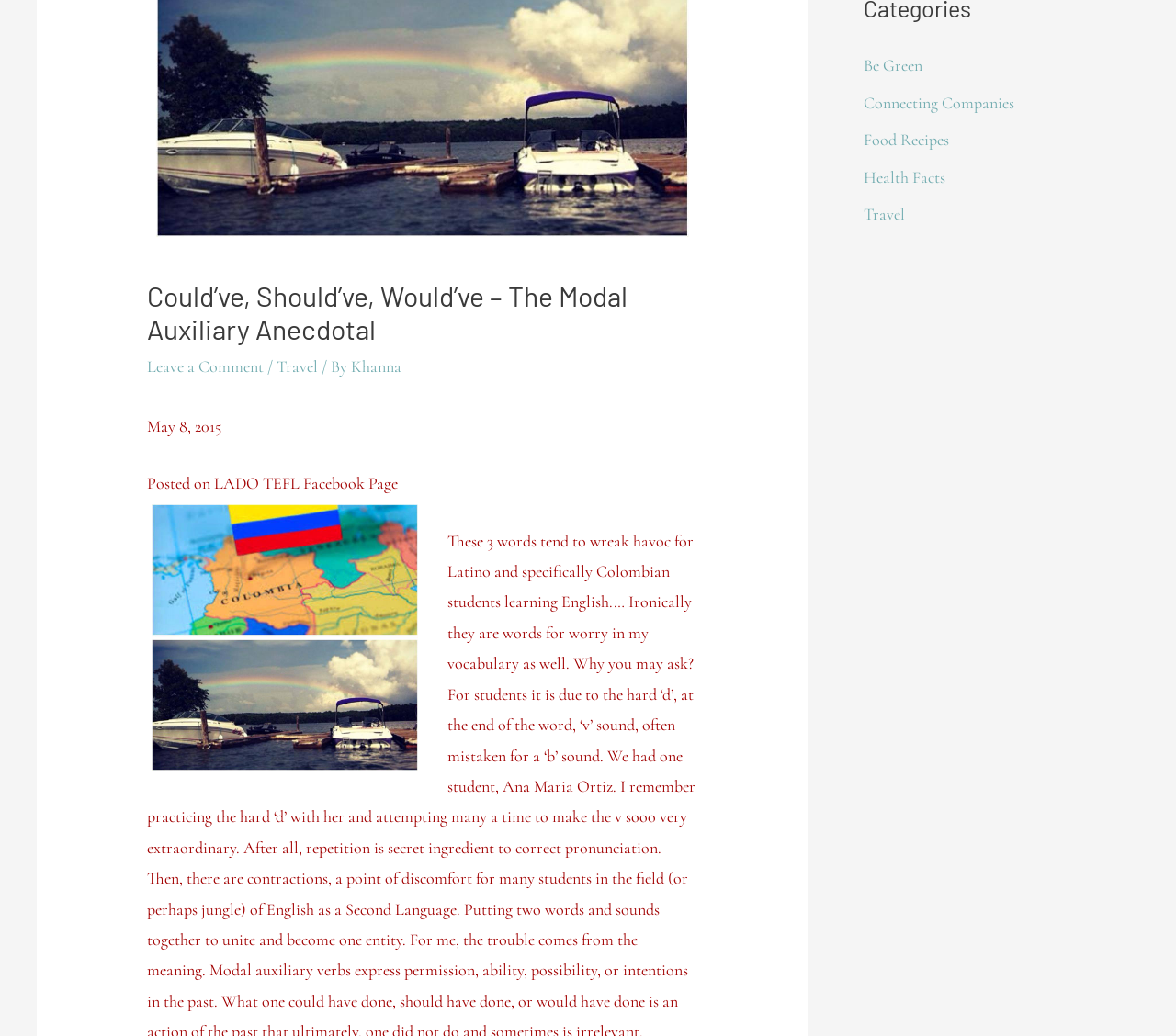For the element described, predict the bounding box coordinates as (top-left x, top-left y, bottom-right x, bottom-right y). All values should be between 0 and 1. Element description: Food Recipes

[0.734, 0.125, 0.807, 0.145]